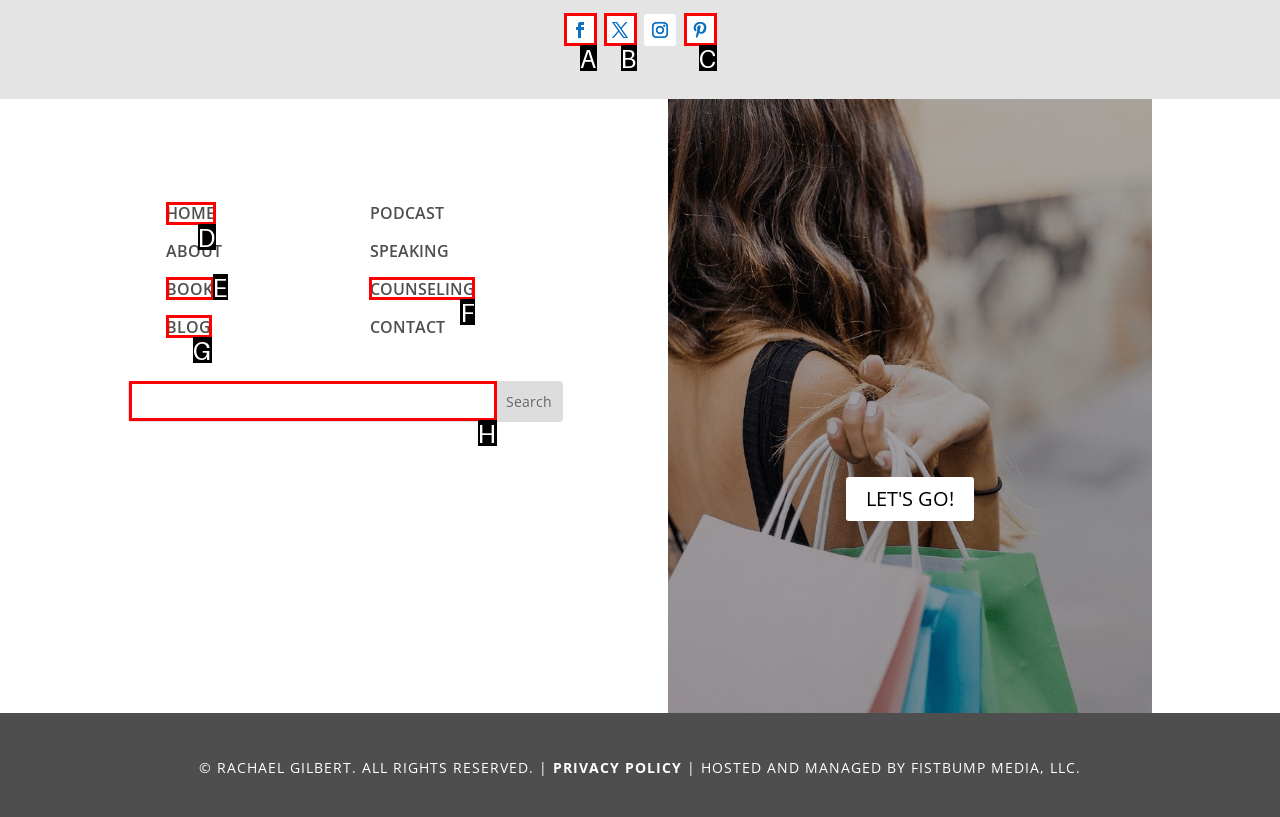Tell me which element should be clicked to achieve the following objective: go to home page
Reply with the letter of the correct option from the displayed choices.

D